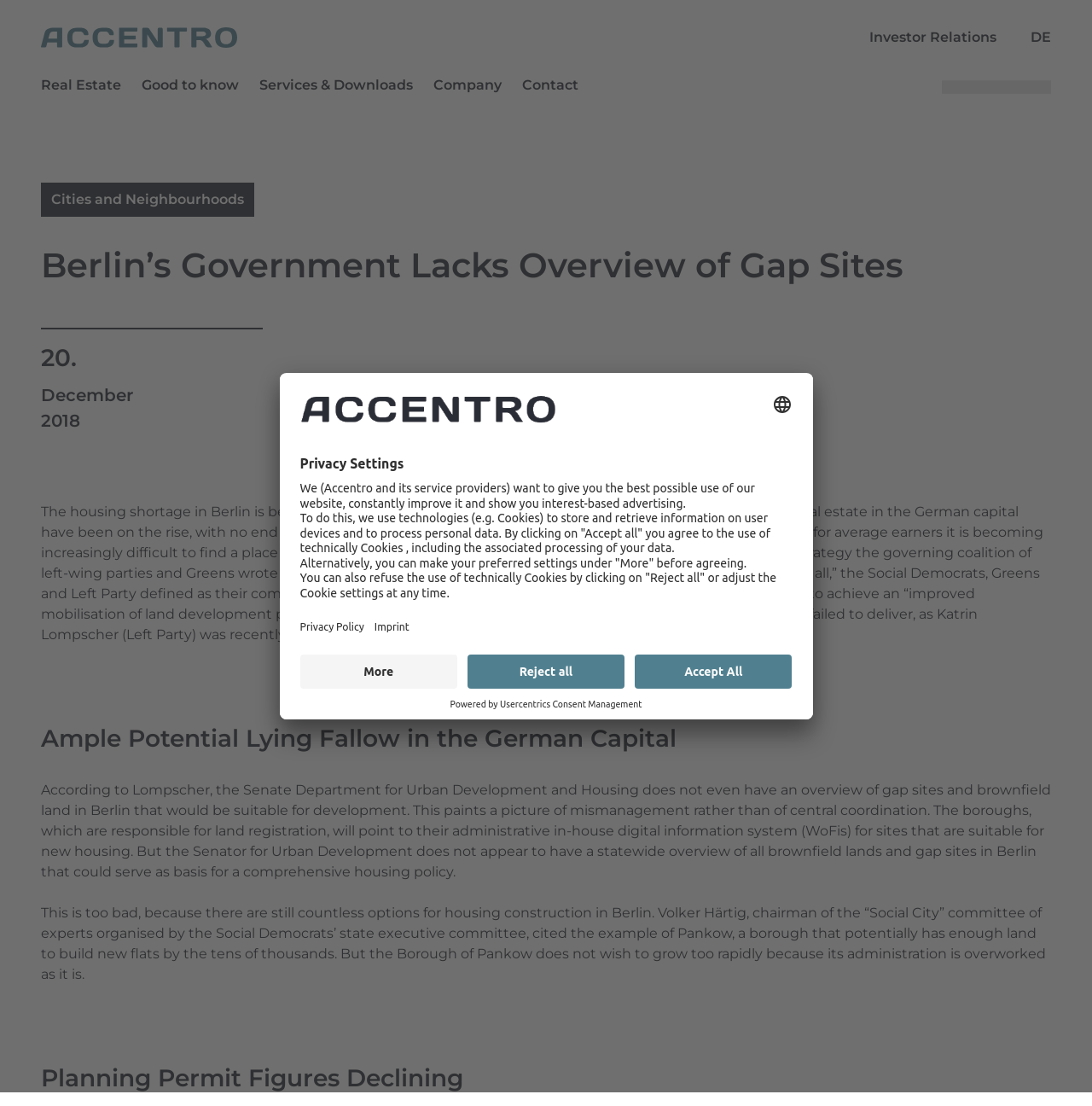What is the goal of the governing coalition?
Answer the question using a single word or phrase, according to the image.

Affordable accommodation for all